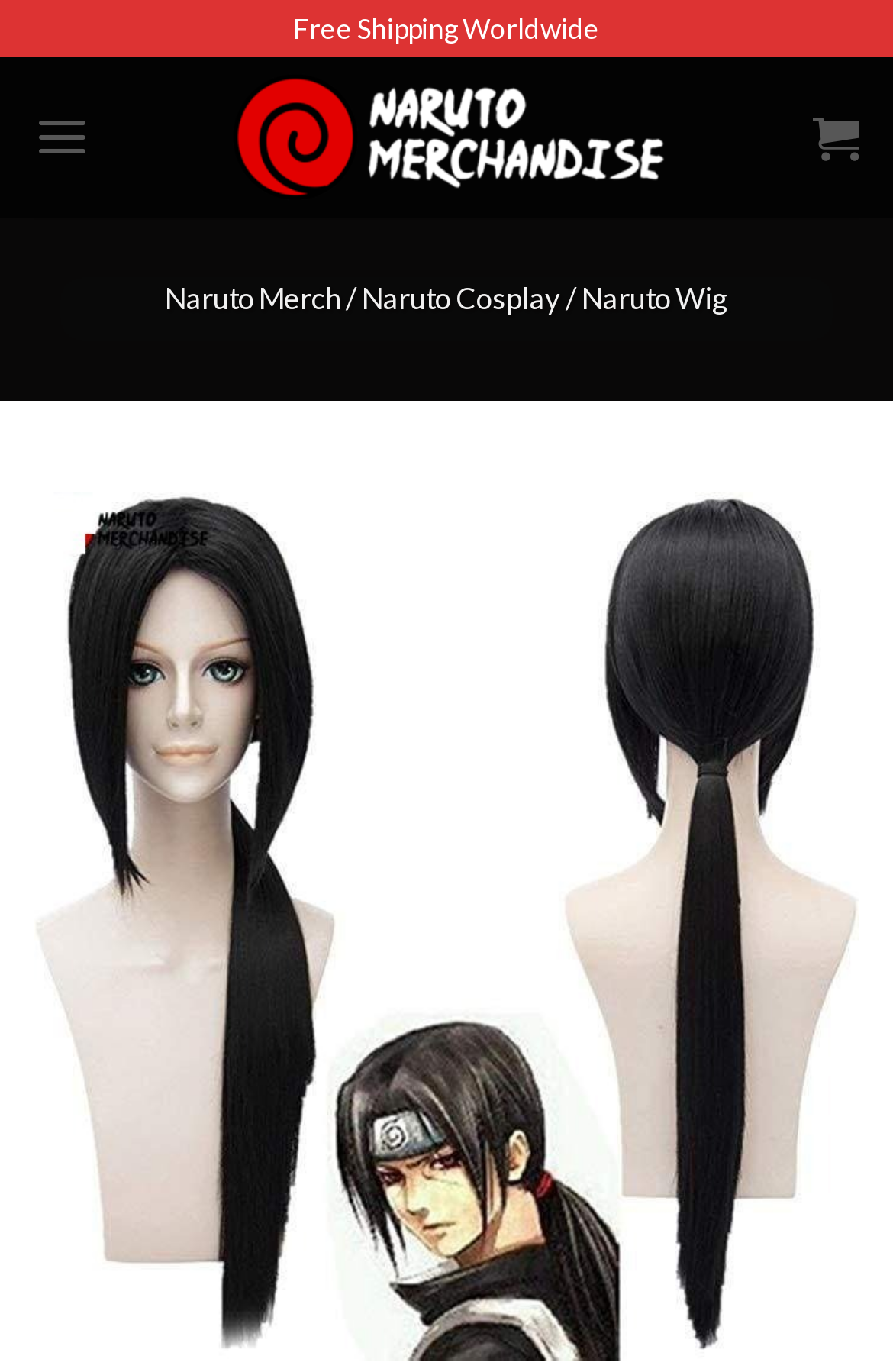Refer to the image and offer a detailed explanation in response to the question: How many main categories are available on the website?

The webpage has three main links at the top: 'Naruto Clothing', 'Naruto Merch', and 'Naruto Cosplay', indicating that the website has three main categories of products.